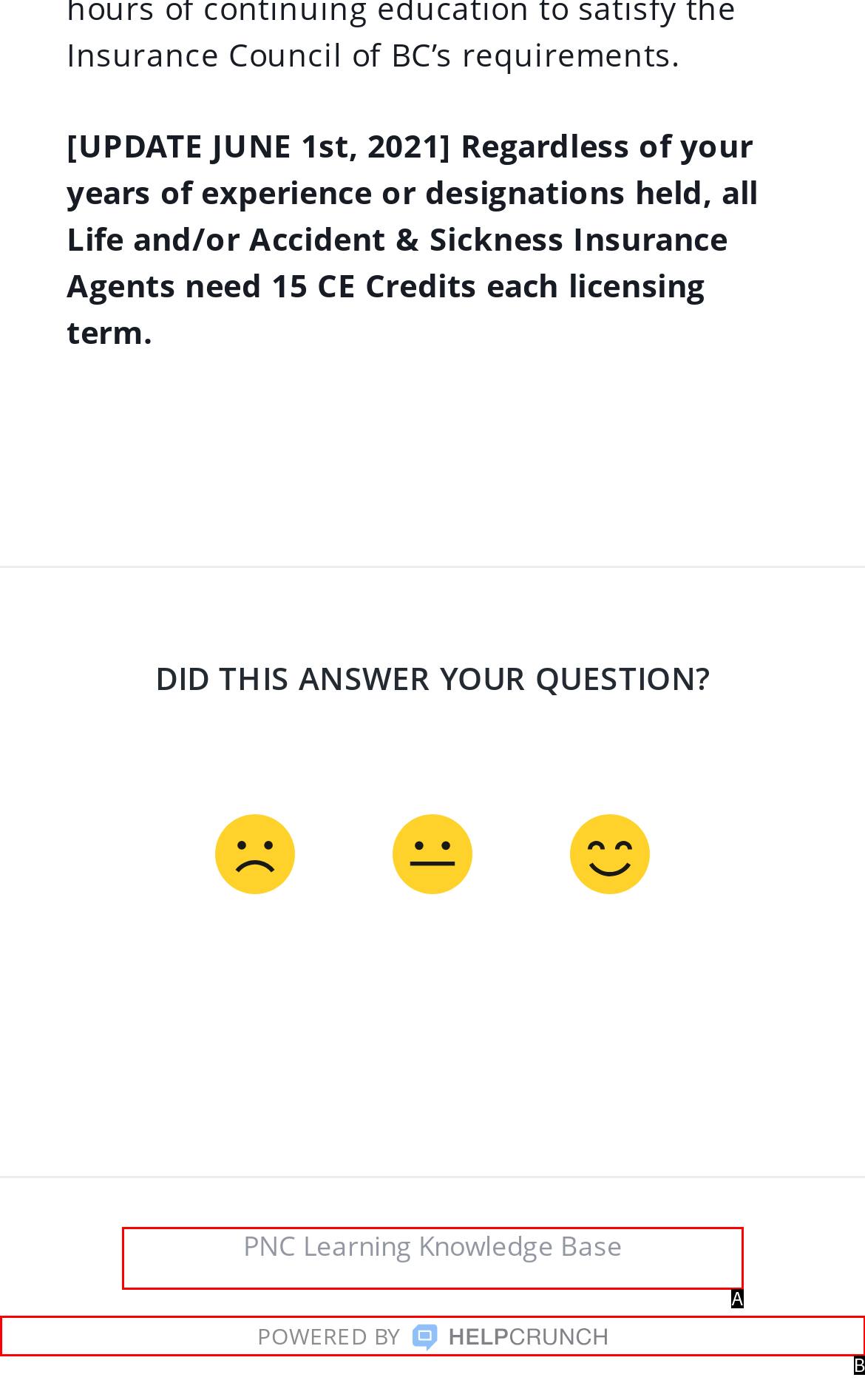From the provided options, pick the HTML element that matches the description: PNC Learning Knowledge Base. Respond with the letter corresponding to your choice.

A